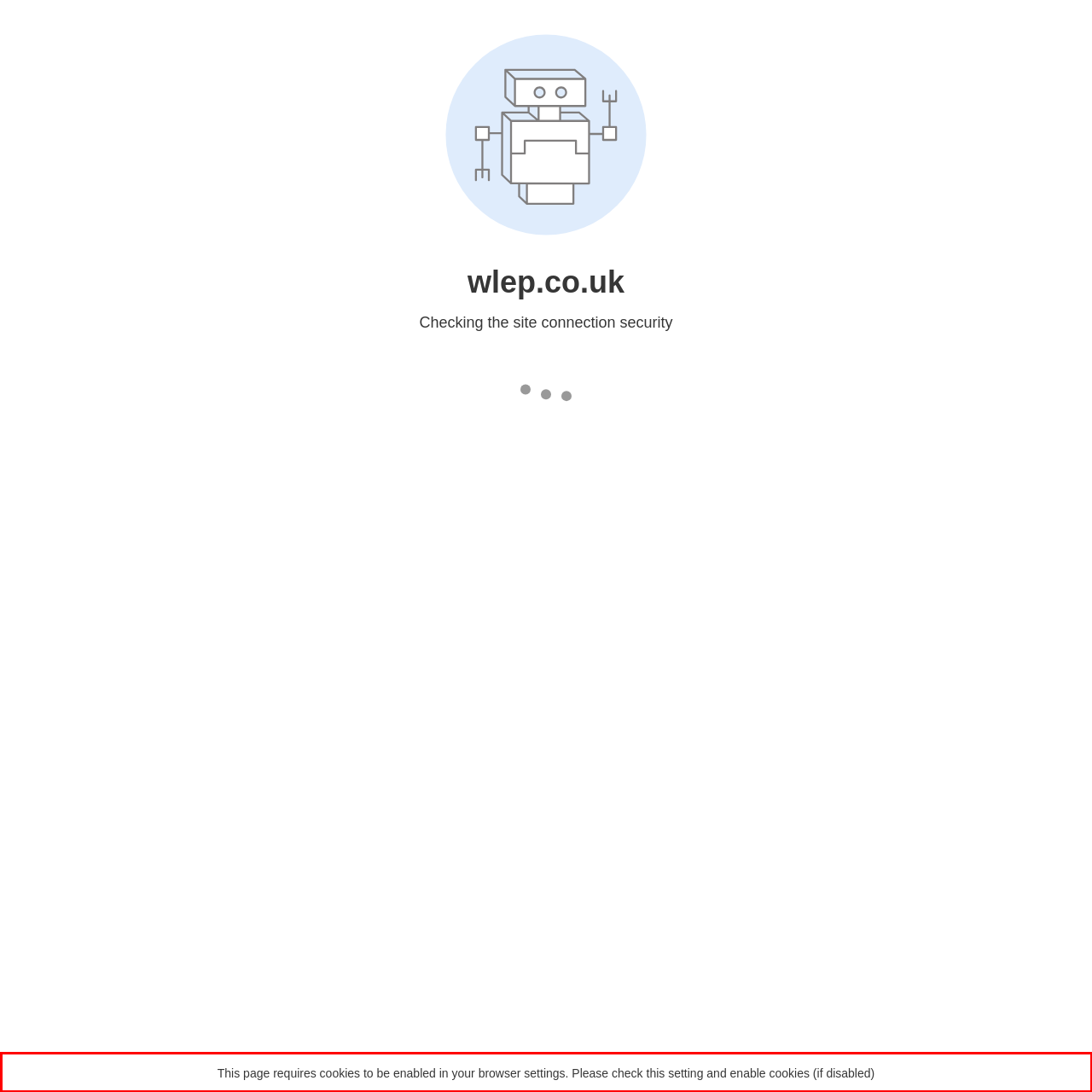Please extract the text content within the red bounding box on the webpage screenshot using OCR.

This page requires cookies to be enabled in your browser settings. Please check this setting and enable cookies (if disabled)